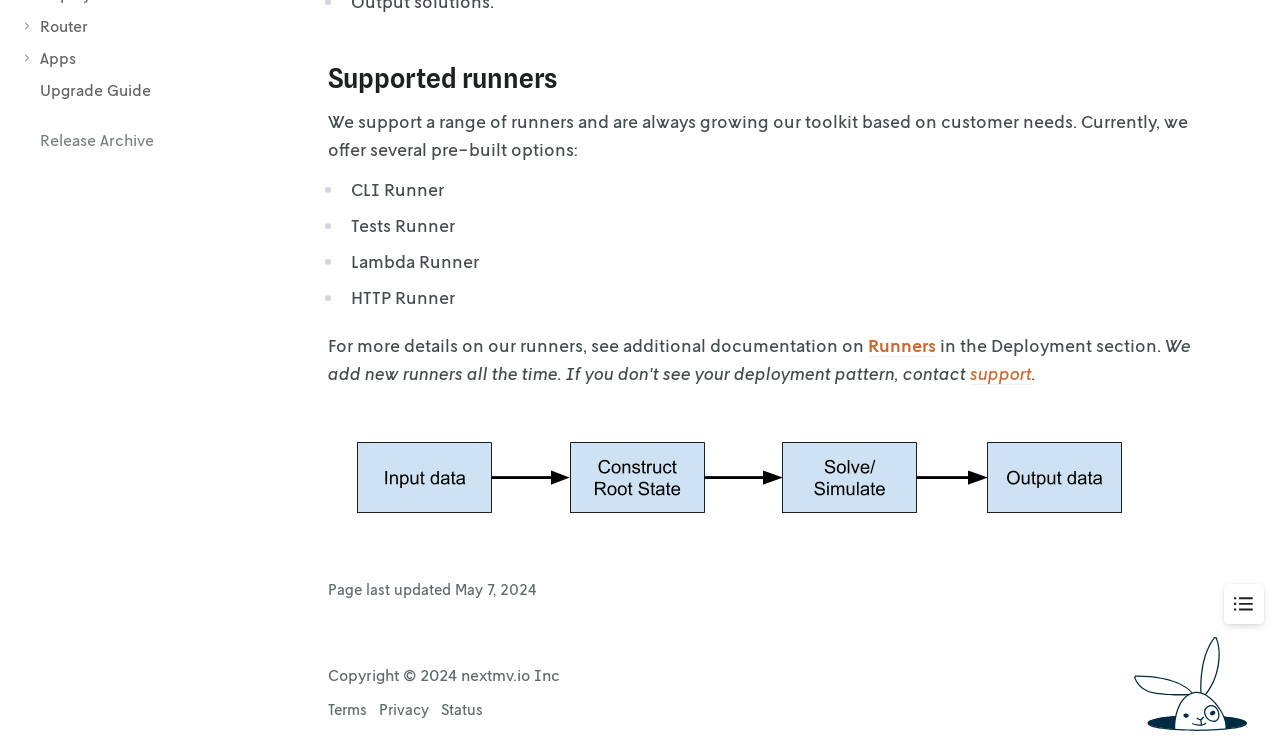Identify the bounding box coordinates for the UI element described as: "Upgrade Guide". The coordinates should be provided as four floats between 0 and 1: [left, top, right, bottom].

[0.031, 0.106, 0.118, 0.132]